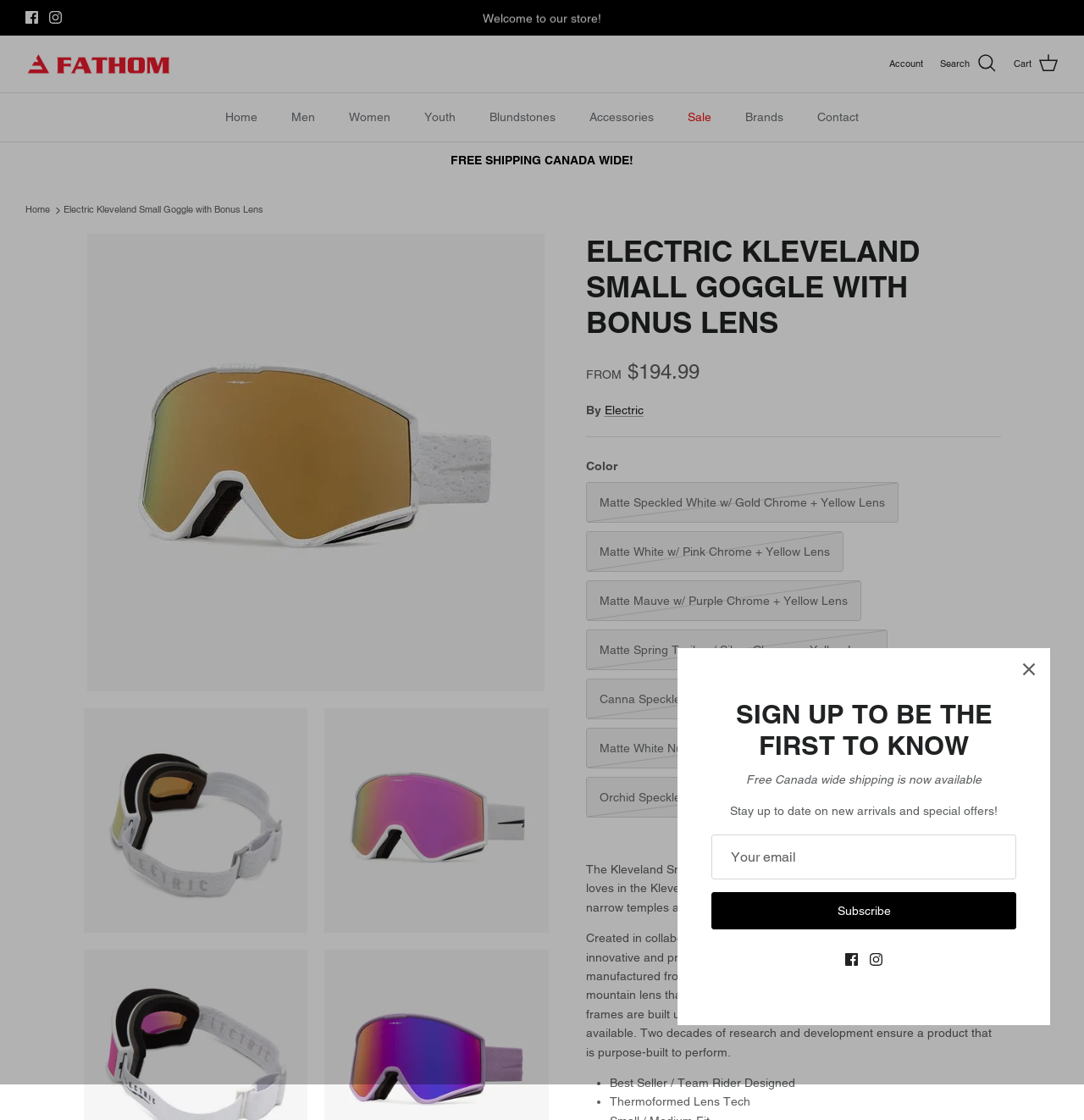What is the purpose of the 'Previous' and 'Next' buttons?
Please respond to the question with a detailed and thorough explanation.

The 'Previous' and 'Next' buttons are likely used for navigation, allowing the user to move through a sequence of products or images. This can be inferred from their placement and the presence of similar navigation elements elsewhere on the page.